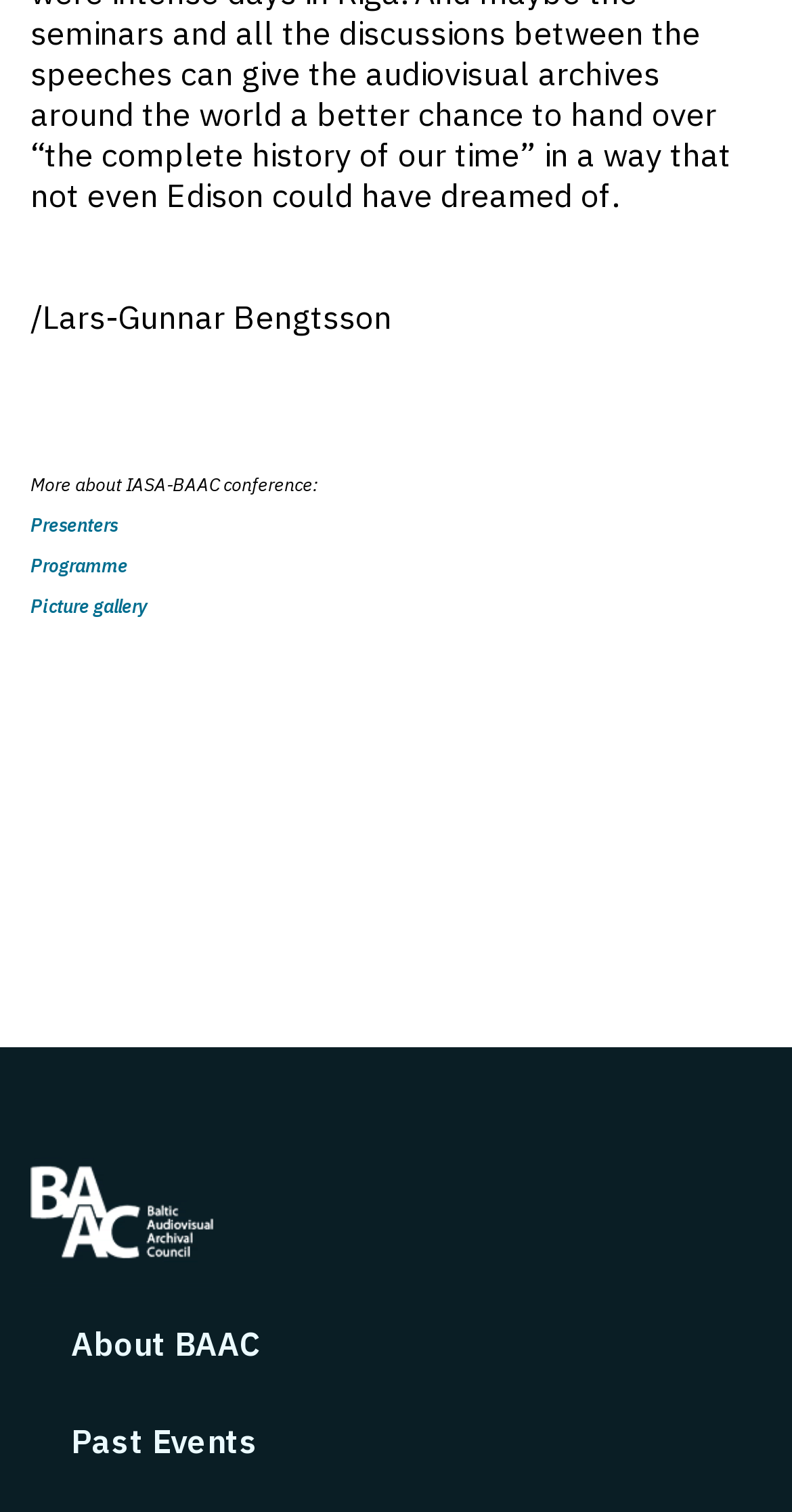What is the name of the person mentioned? Please answer the question using a single word or phrase based on the image.

Lars-Gunnar Bengtsson